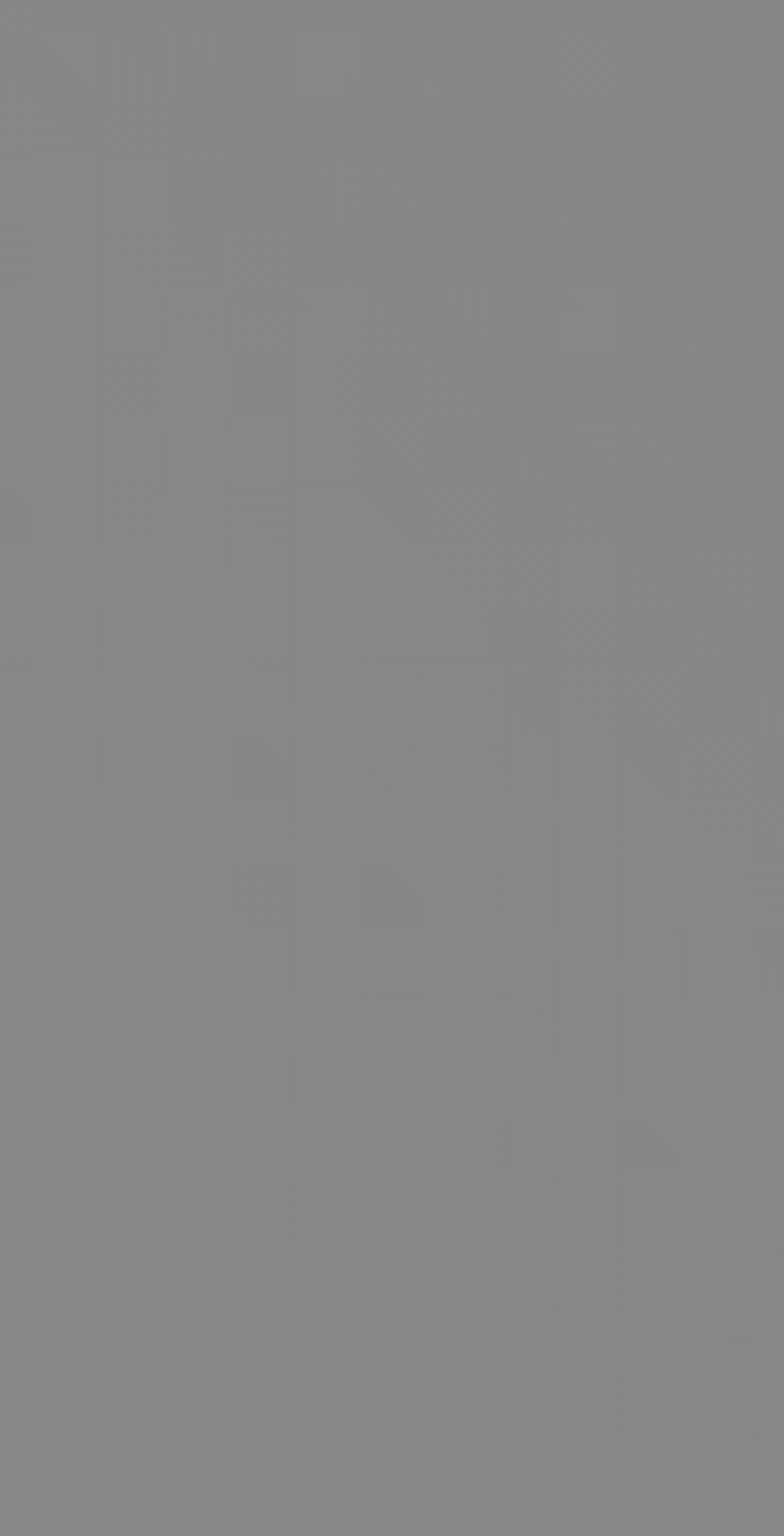How many images are on the webpage?
Give a one-word or short phrase answer based on the image.

4